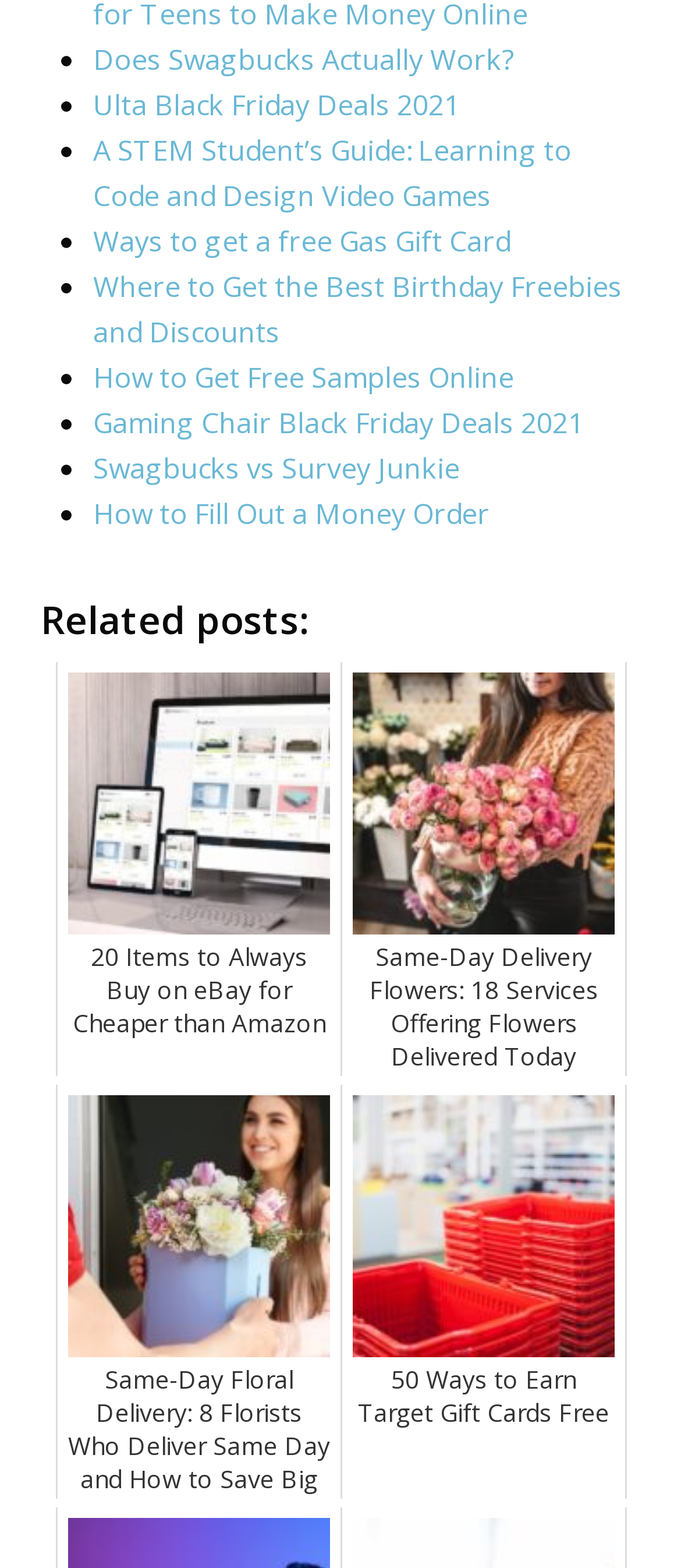Provide the bounding box for the UI element matching this description: "Does Swagbucks Actually Work?".

[0.137, 0.026, 0.755, 0.05]